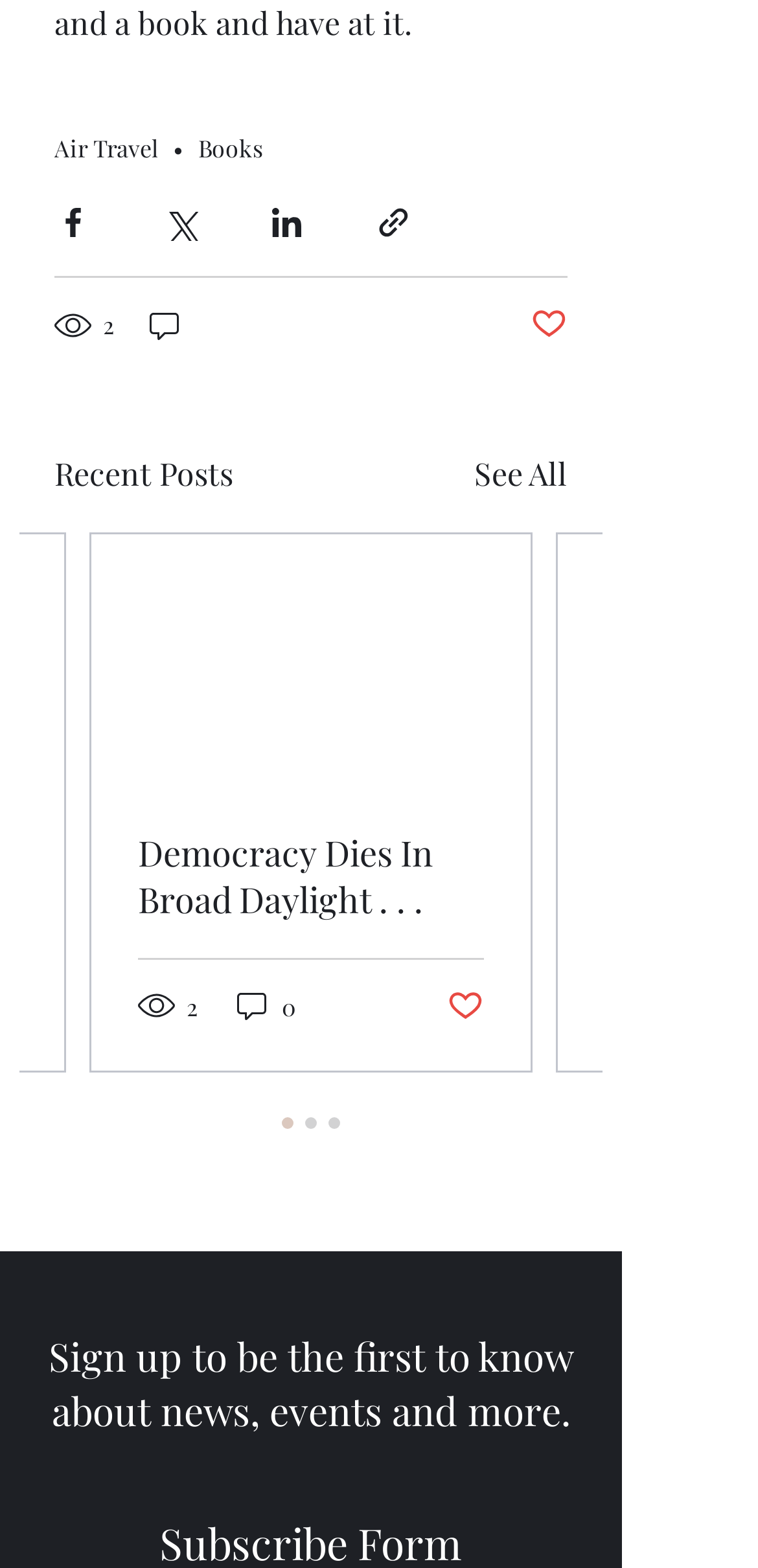How many views does the first article have?
Please look at the screenshot and answer using one word or phrase.

2